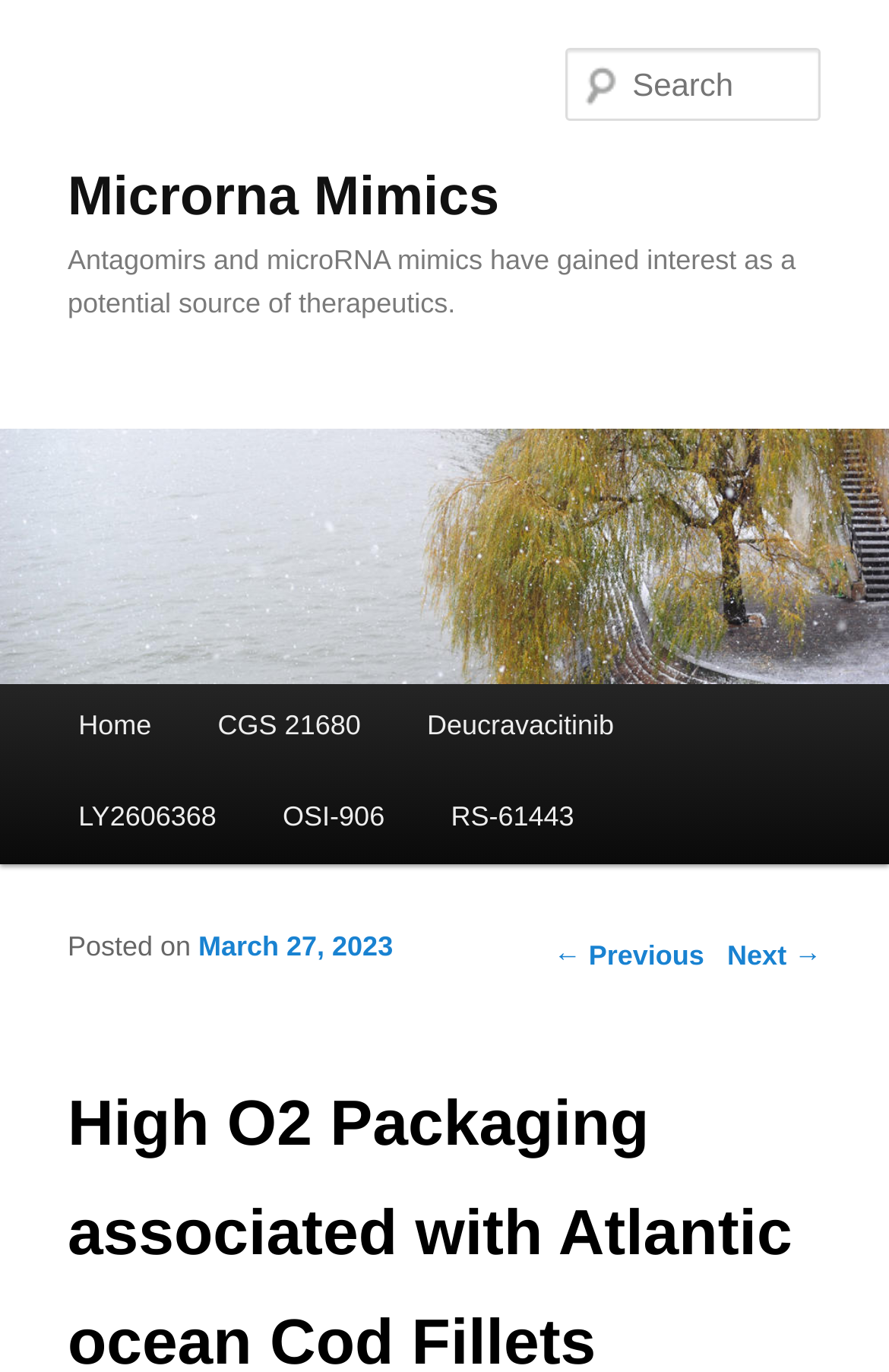Review the image closely and give a comprehensive answer to the question: Is the search box required?

I found the search box element, which has a 'required' attribute set to 'False', so the search box is not required.